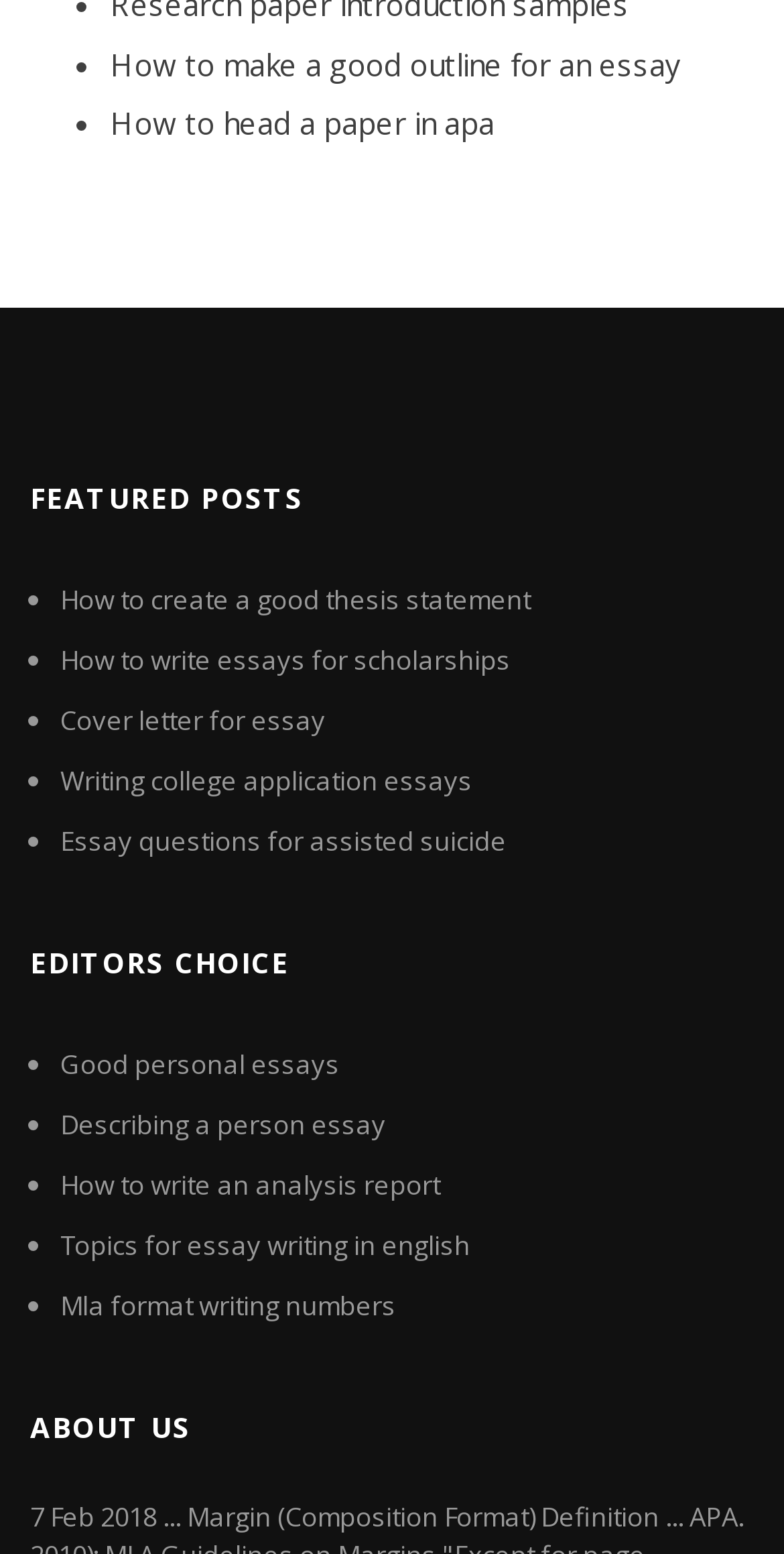Give a concise answer of one word or phrase to the question: 
How many featured posts are there?

6